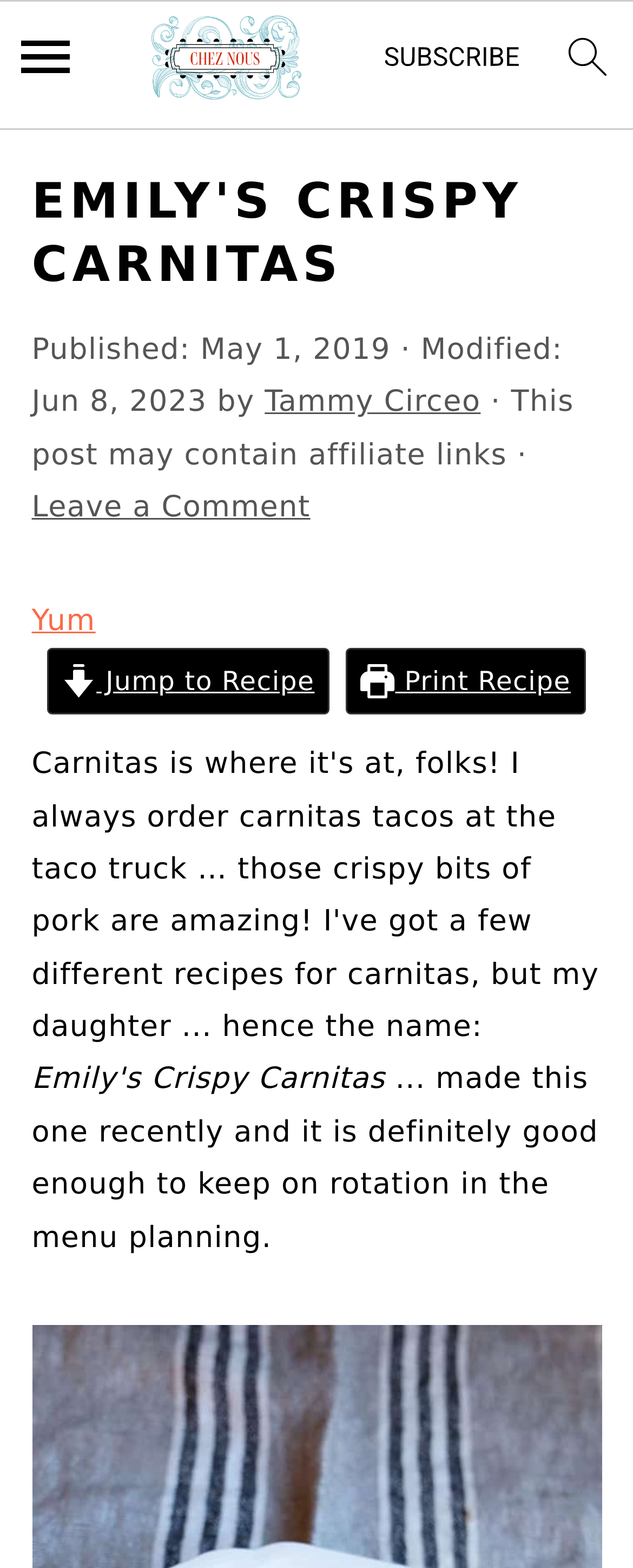Specify the bounding box coordinates of the region I need to click to perform the following instruction: "subscribe". The coordinates must be four float numbers in the range of 0 to 1, i.e., [left, top, right, bottom].

[0.599, 0.021, 0.83, 0.064]